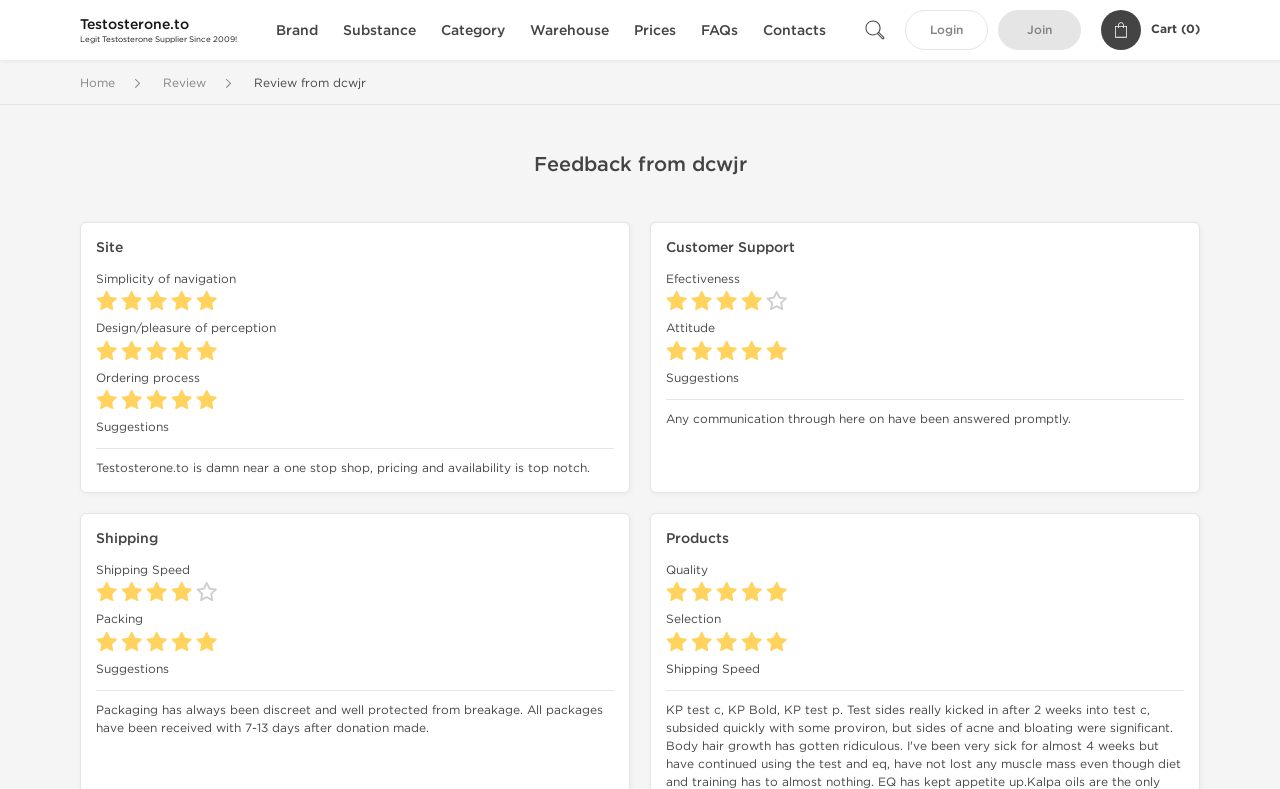Determine the bounding box coordinates of the UI element that matches the following description: "Contacts". The coordinates should be four float numbers between 0 and 1 in the format [left, top, right, bottom].

[0.588, 0.028, 0.653, 0.049]